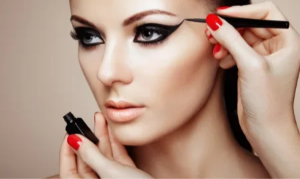Use a single word or phrase to answer the question:
What is the model's gaze direction?

Slightly upward